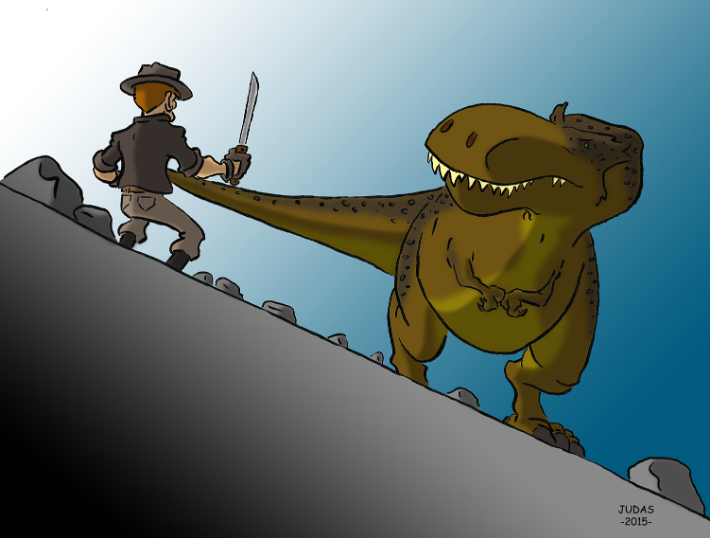Give a detailed account of the elements present in the image.

In a thrilling illustration, a swashbuckling adventurer stands boldly on a rocky incline, brandishing a sword in one hand as he confronts a massive Tyrannosaurus rex. The scene captures a moment of high tension, with the dinosaur looming large, its menacing gaze focused on the hero. The character, dressed in a classic explorer's outfit complete with a hat, epitomizes bravery as he faces the prehistoric giant. The backdrop transitions subtly from dark to light, enhancing the dramatic atmosphere of their standoff. This artwork, titled "Cross-Time Adventure Confrontation," reflects a playful yet intense clash between man and dinosaur, showcasing the imaginative storytelling of the creator, Judas, dated 2015.